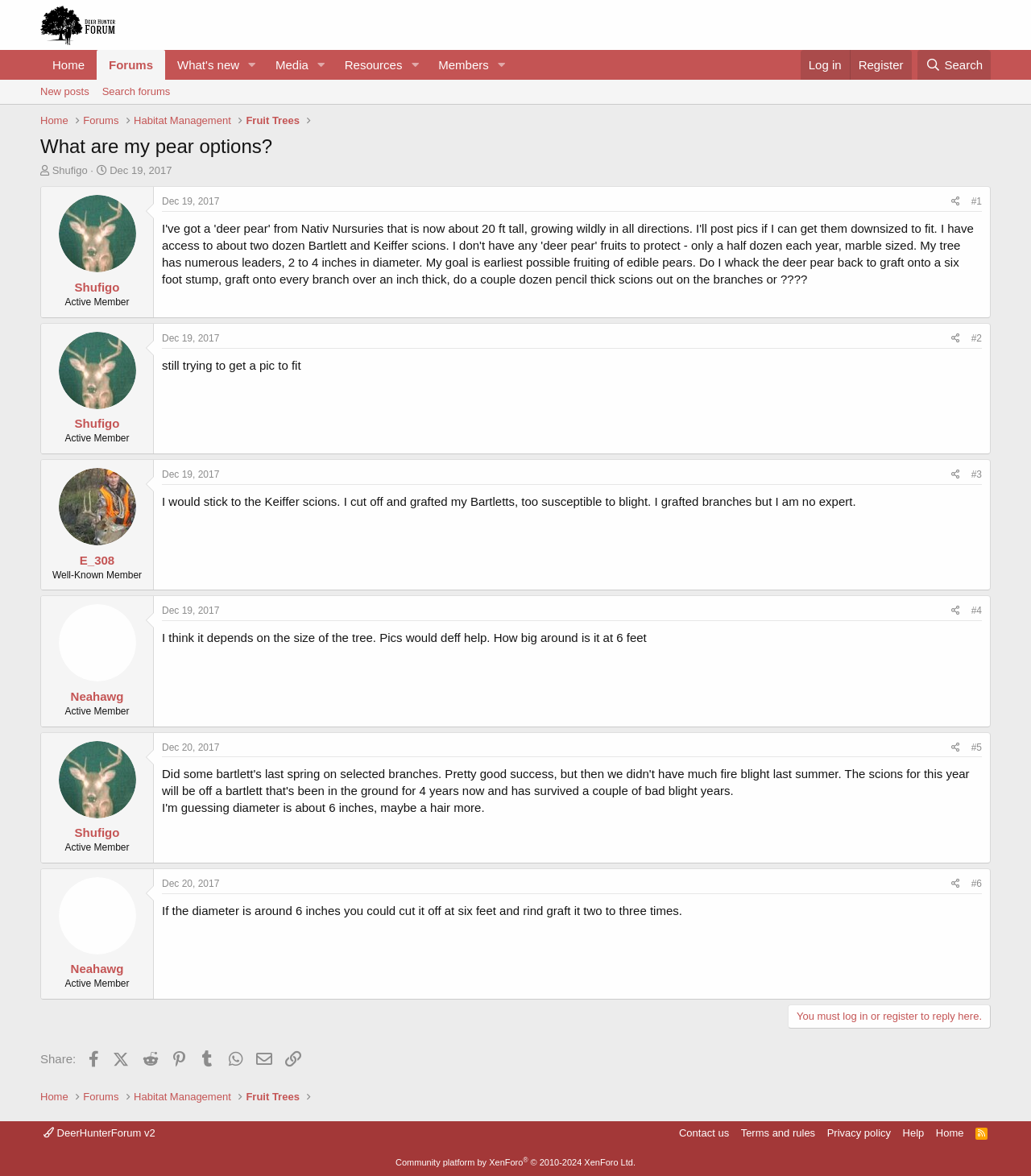Please find the bounding box coordinates for the clickable element needed to perform this instruction: "Click on the 'Share' link".

[0.917, 0.164, 0.936, 0.18]